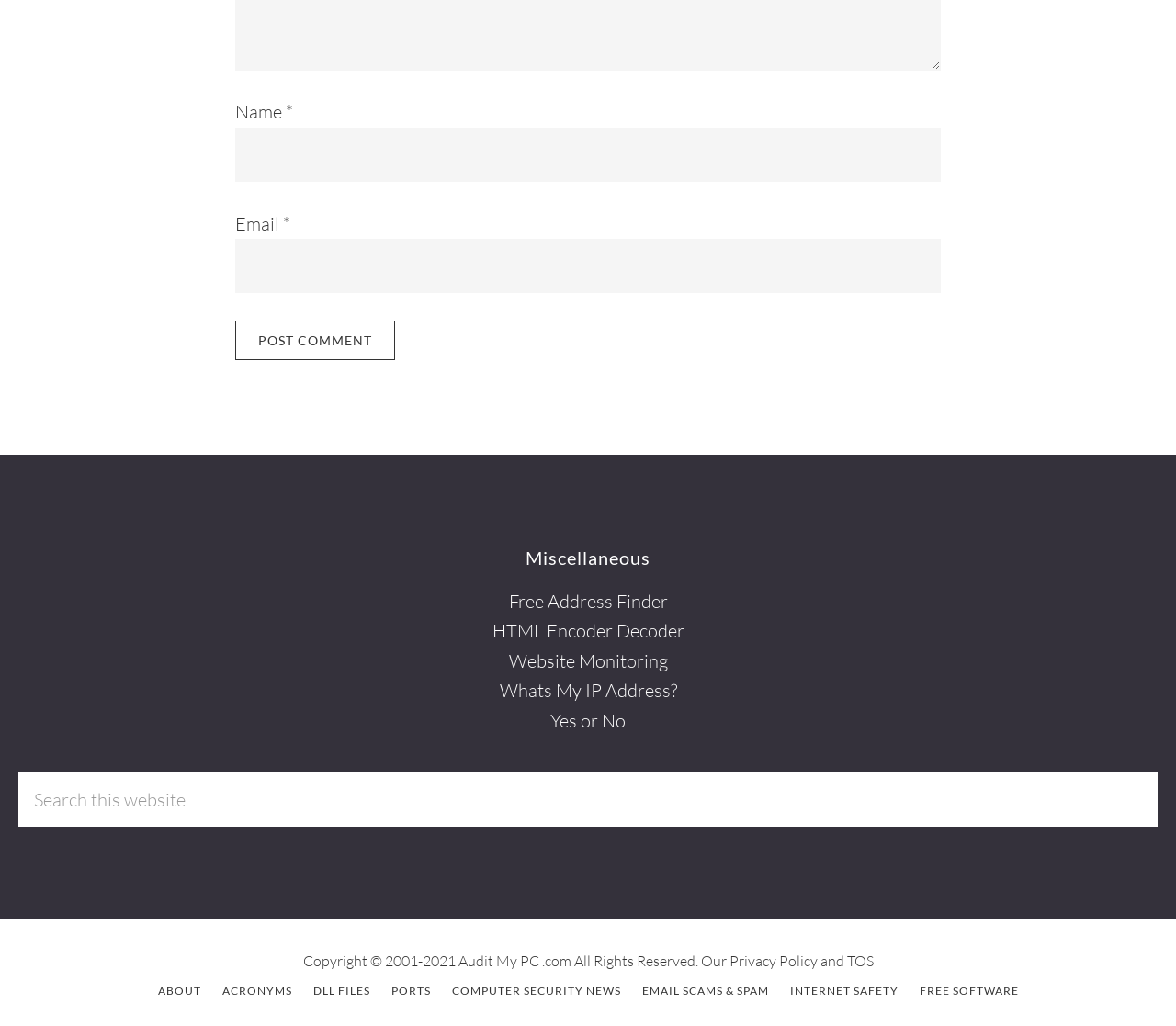Please indicate the bounding box coordinates of the element's region to be clicked to achieve the instruction: "Click post comment". Provide the coordinates as four float numbers between 0 and 1, i.e., [left, top, right, bottom].

[0.2, 0.313, 0.336, 0.351]